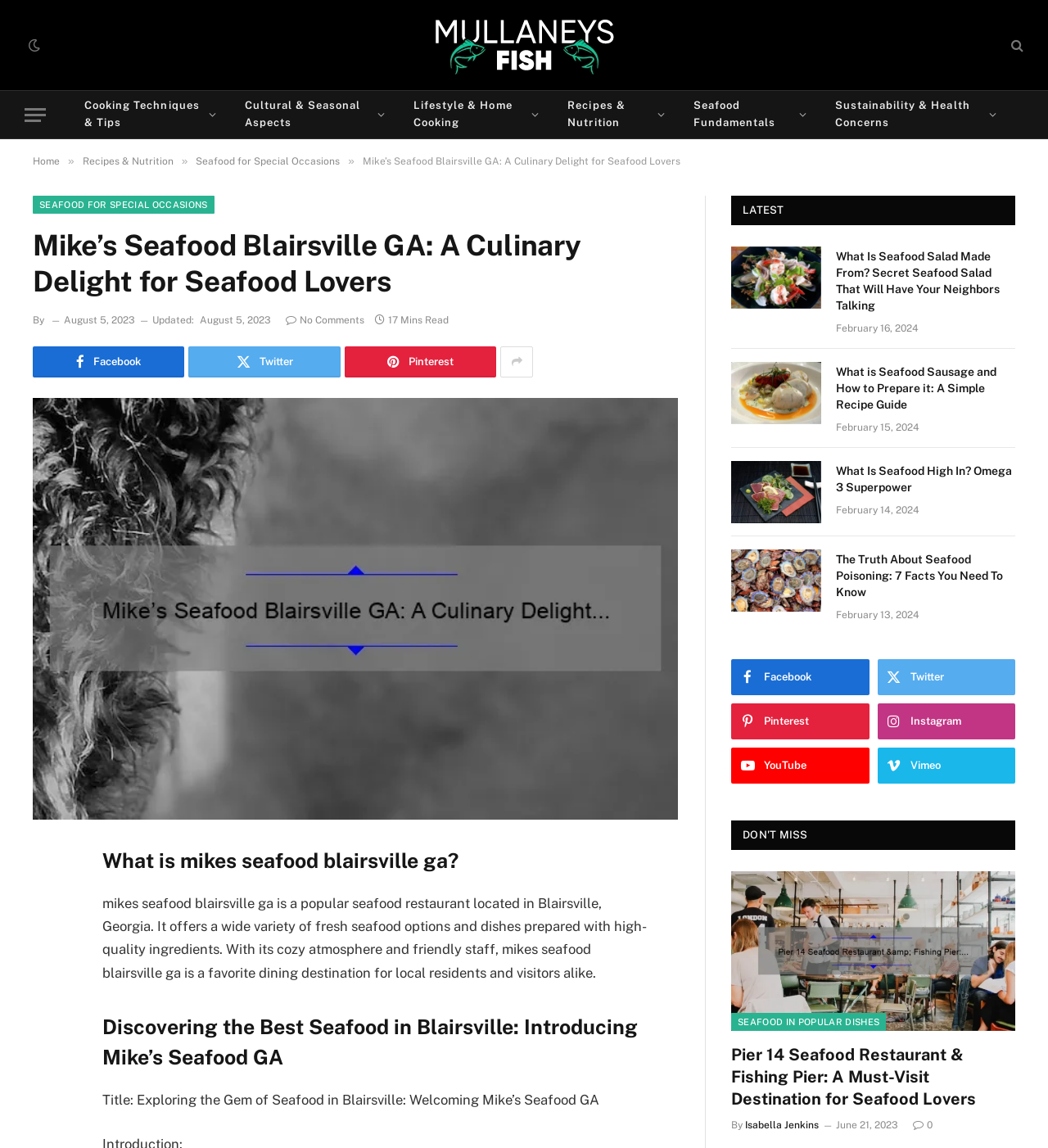Provide an in-depth caption for the webpage.

This webpage is about Mike's Seafood Blairsville GA, a popular seafood restaurant located in Blairsville, Georgia. The page has a header section with links to the website's logo, menu, and social media profiles. Below the header, there is a main heading that reads "Mike's Seafood Blairsville GA: A Culinary Delight for Seafood Lovers" followed by a brief description of the restaurant.

On the left side of the page, there are several links to different sections of the website, including "Home", "Recipes & Nutrition", "Seafood for Special Occasions", and more. Below these links, there is a section with a heading "What is mikes seafood blairsville ga?" which provides a brief overview of the restaurant.

The main content of the page is divided into several sections. The first section has a heading "Discovering the Best Seafood in Blairsville: Introducing Mike's Seafood GA" and provides more information about the restaurant. The second section has a heading "LATEST" and features a list of recent articles related to seafood, including "What Is Seafood Salad Made From?", "What is Seafood Sausage and How to Prepare it?", and more. Each article has a brief summary, an image, and a link to read more.

On the right side of the page, there is a section with social media links and a heading "DON'T MISS" which features a link to another article about a seafood restaurant. At the bottom of the page, there are more social media links and a copyright notice.

Throughout the page, there are several images of seafood dishes, including a seafood salad, seafood sausage, and various types of fish. The overall design of the page is clean and easy to navigate, with clear headings and concise text.